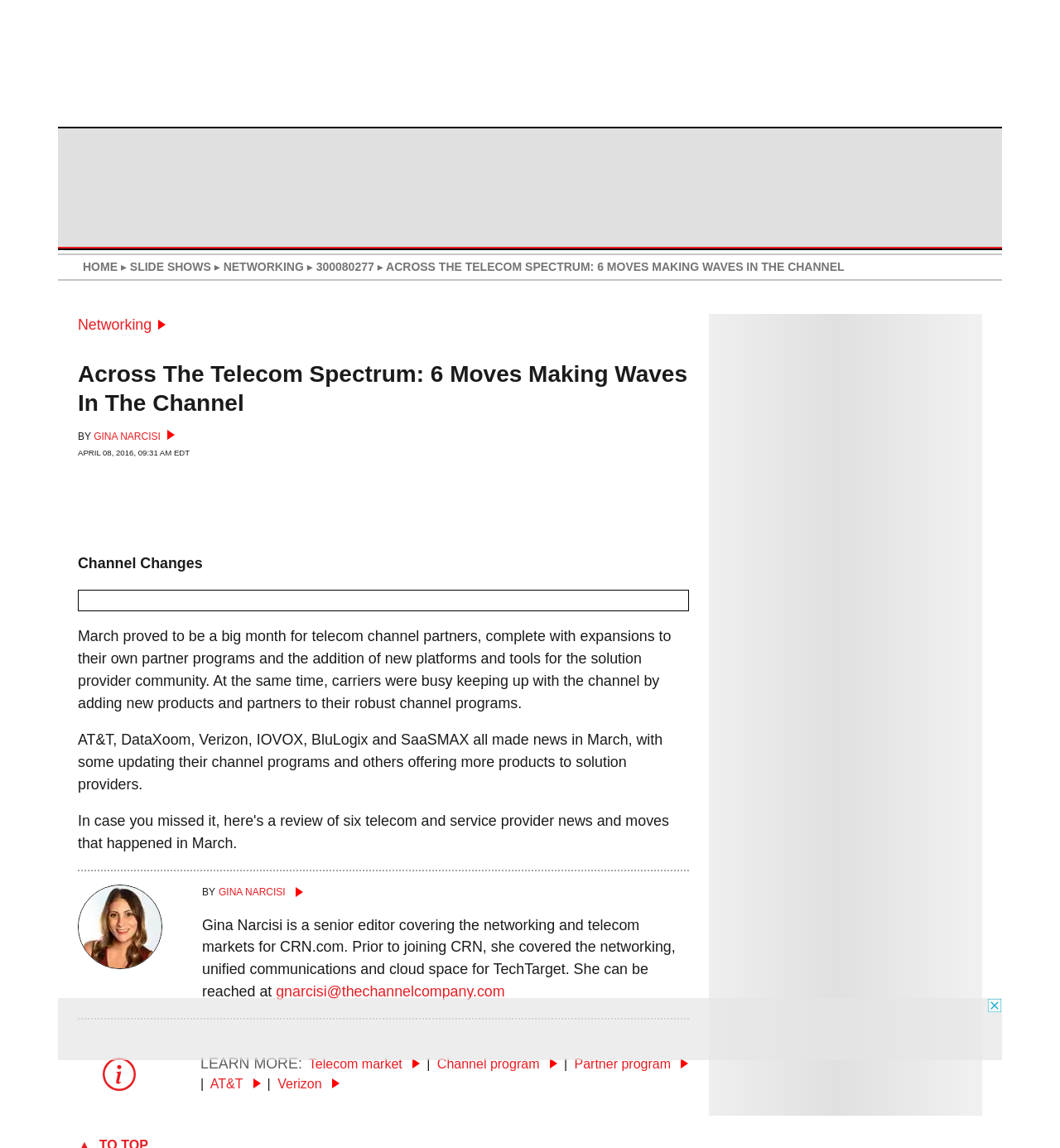Extract the bounding box coordinates for the HTML element that matches this description: "▸ slide shows". The coordinates should be four float numbers between 0 and 1, i.e., [left, top, right, bottom].

[0.111, 0.227, 0.199, 0.238]